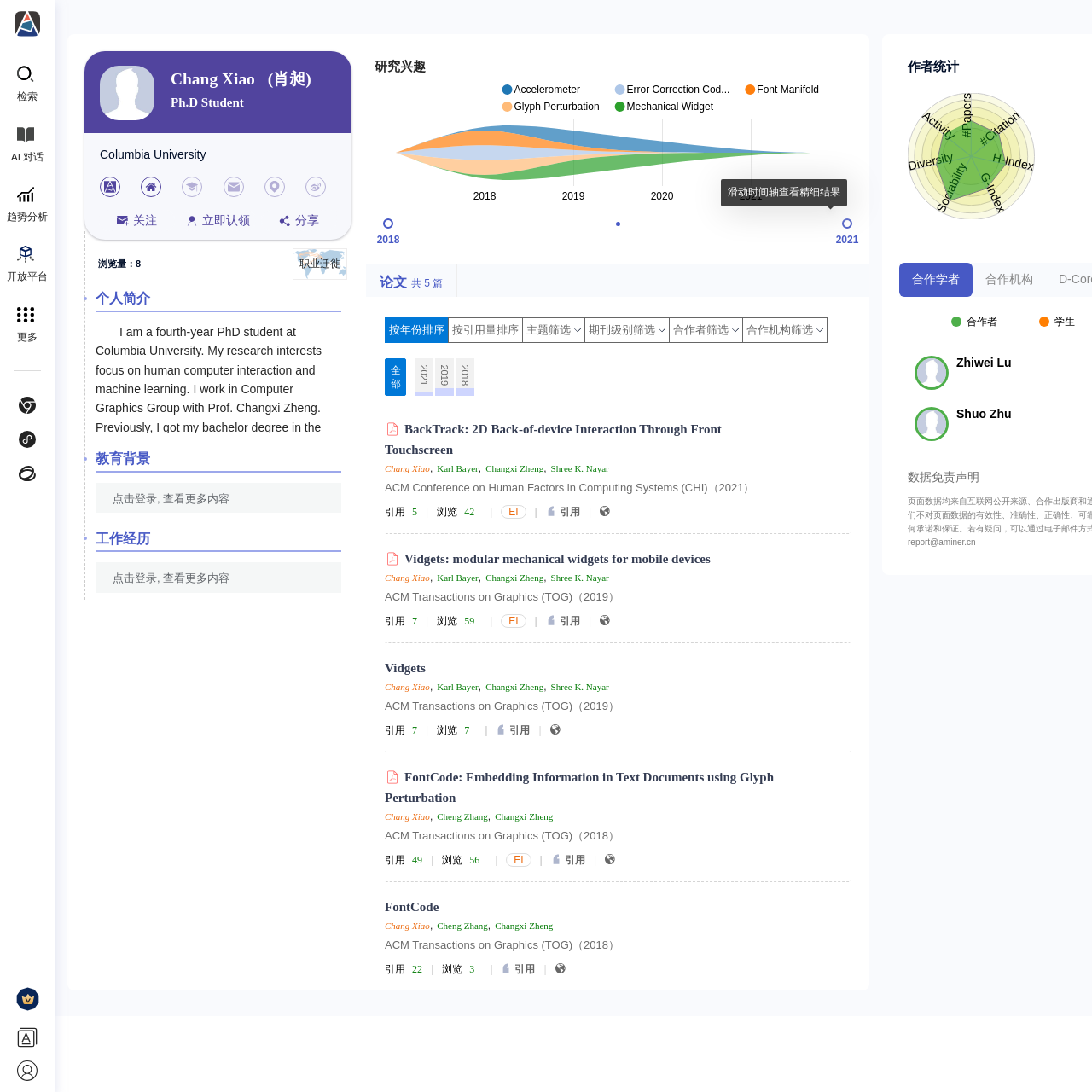What is the affiliation of Chang Xiao?
Examine the webpage screenshot and provide an in-depth answer to the question.

The affiliation of Chang Xiao is Columbia University, which can be found in the generic element that says 'Columbia University'.